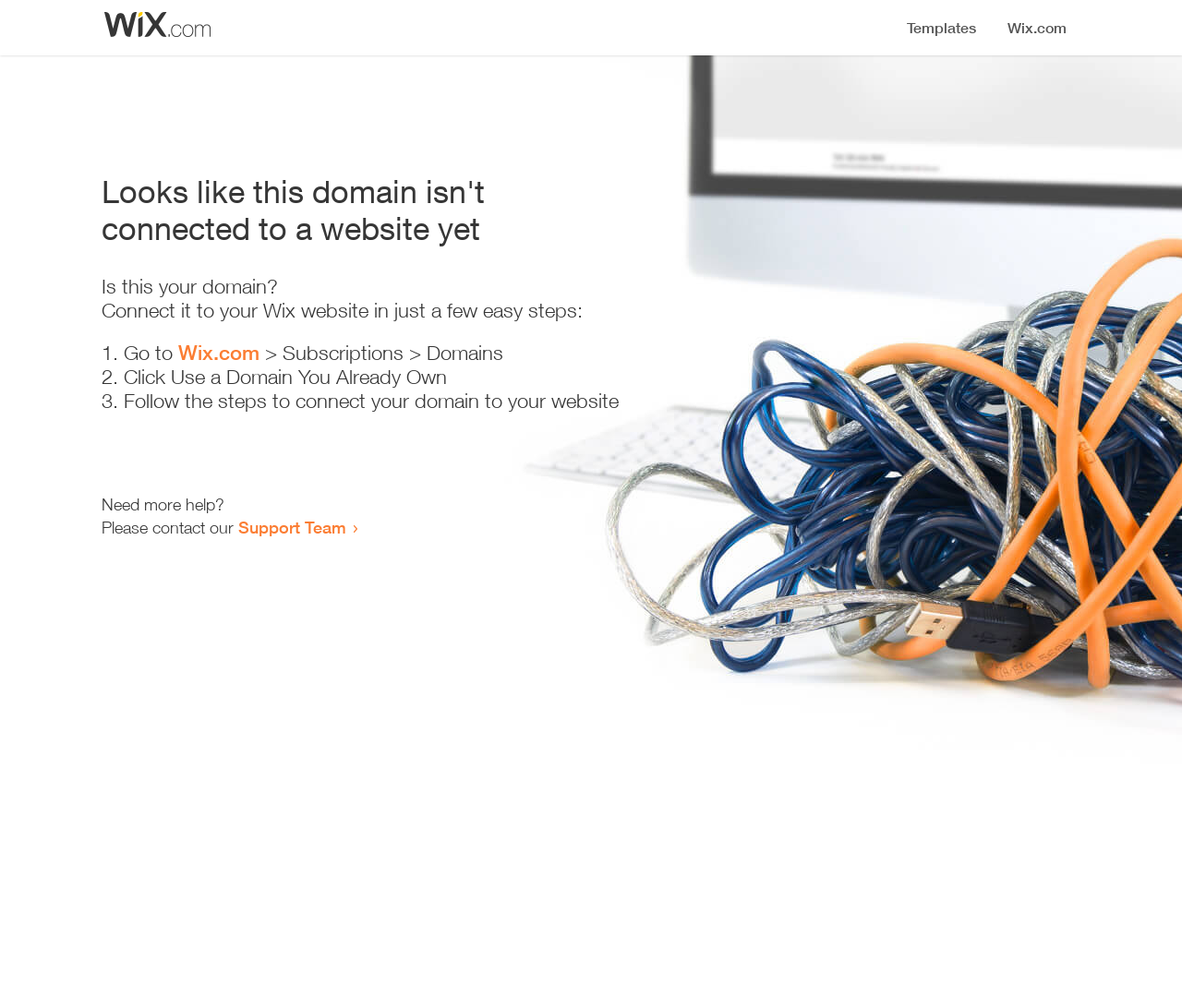What is the first step to connect the domain?
Provide an in-depth answer to the question, covering all aspects.

According to the list of steps provided on the webpage, the first step to connect the domain is to 'Go to Wix.com > Subscriptions > Domains'.